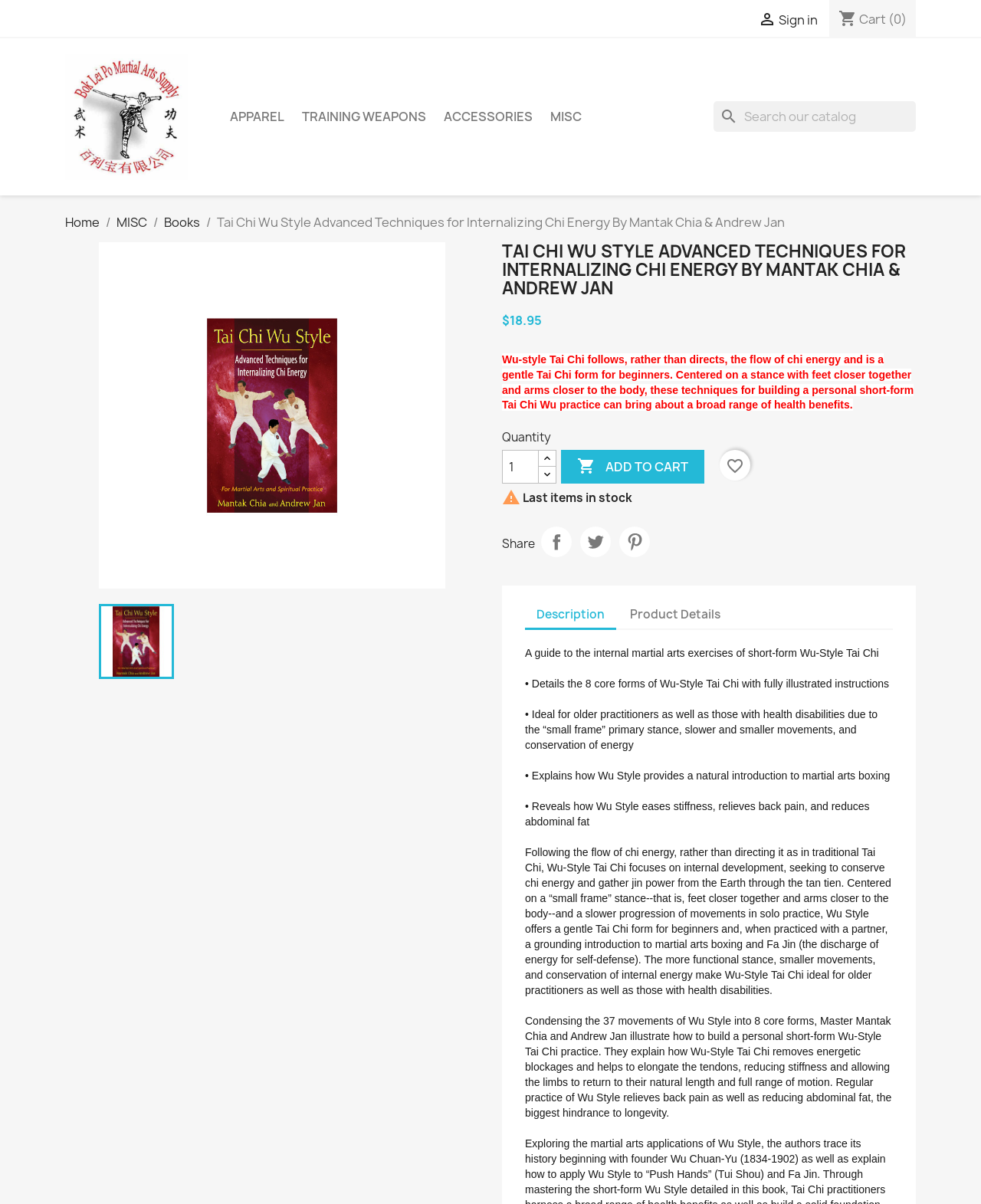What is the effect of regular practice of Wu Style on back pain?
Using the visual information, reply with a single word or short phrase.

Relieves back pain